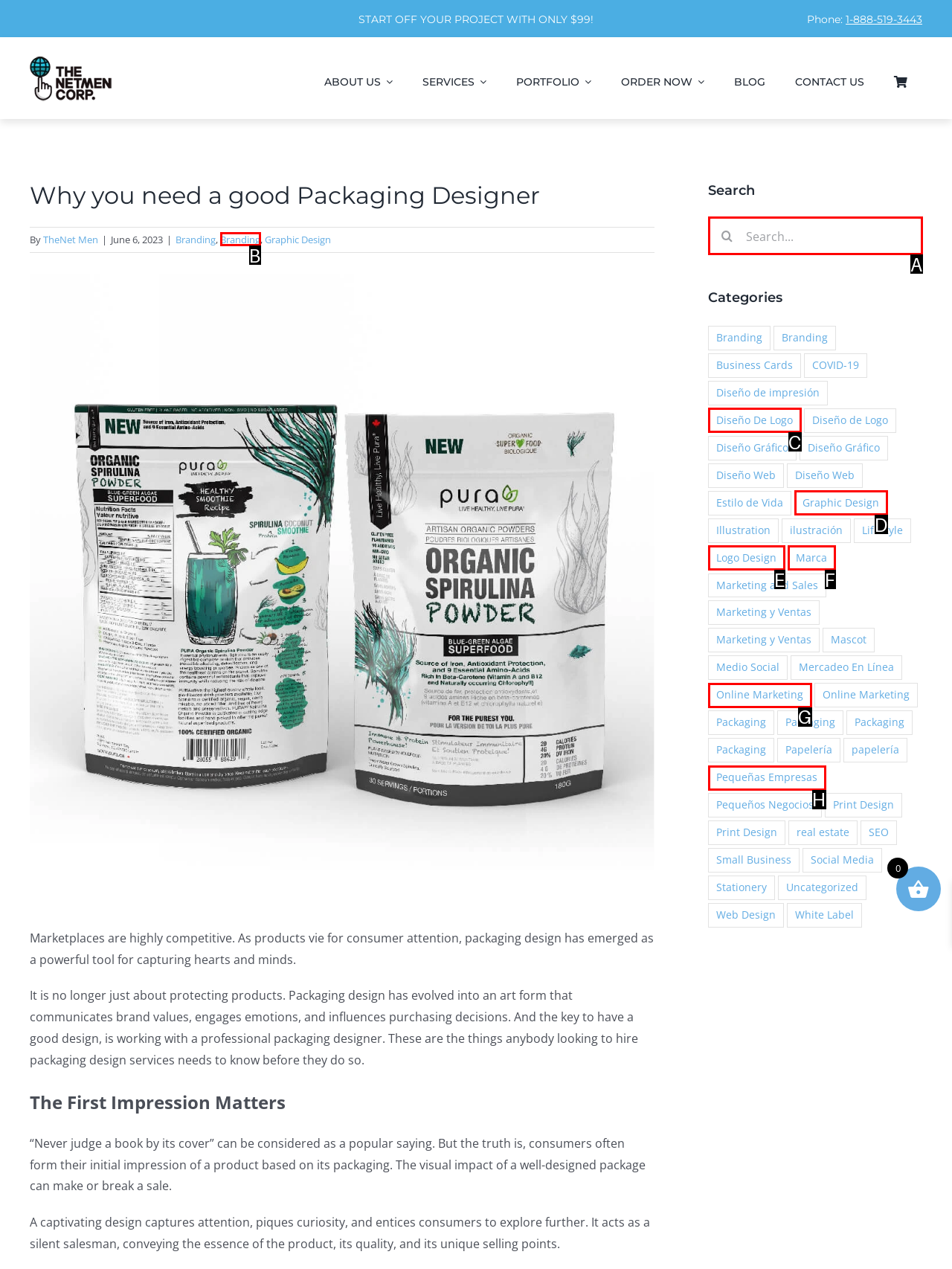Choose the letter that corresponds to the correct button to accomplish the task: Search for something
Reply with the letter of the correct selection only.

A